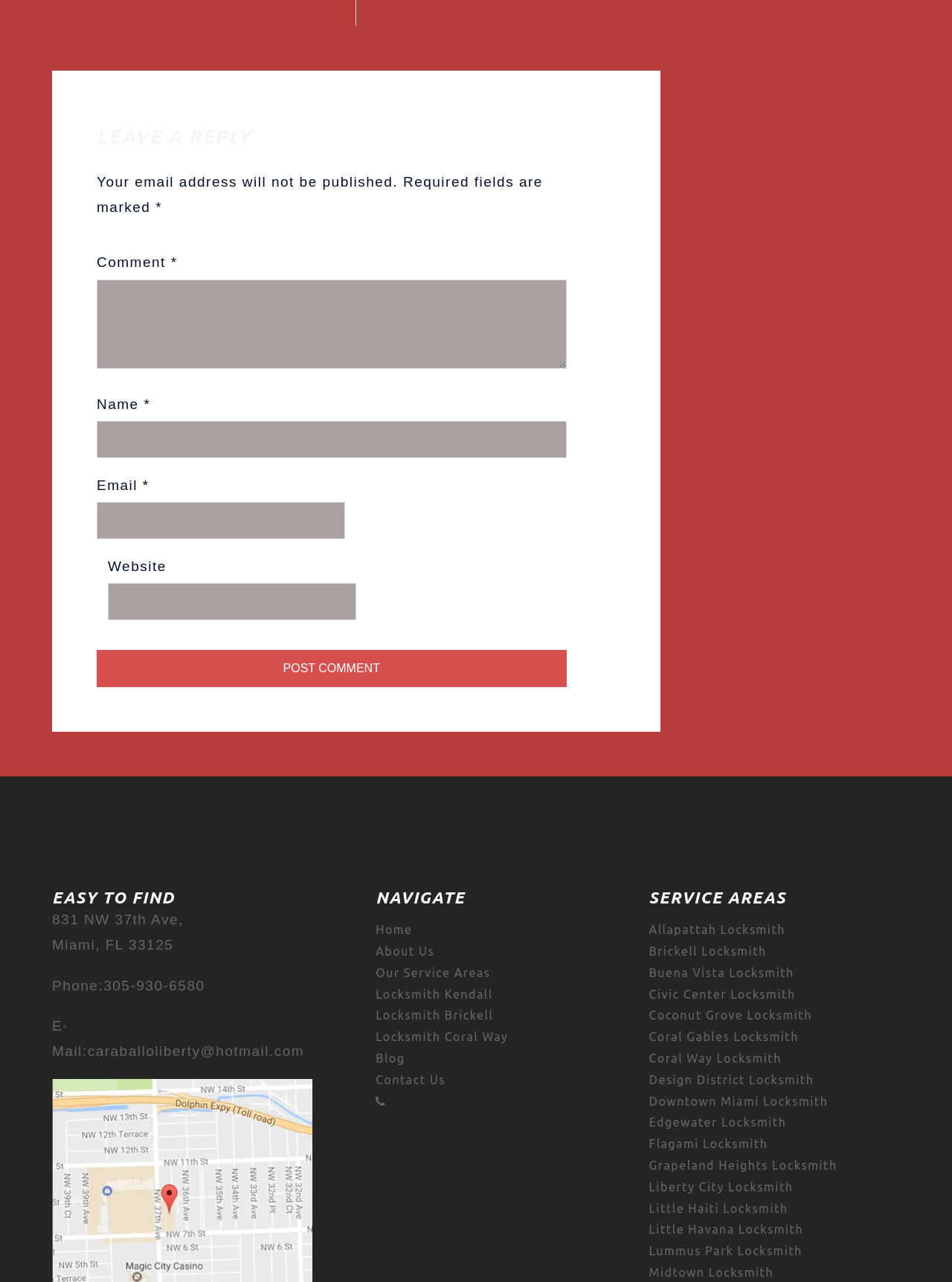Highlight the bounding box coordinates of the region I should click on to meet the following instruction: "Click on the 'Post Comment' button".

[0.102, 0.507, 0.595, 0.536]